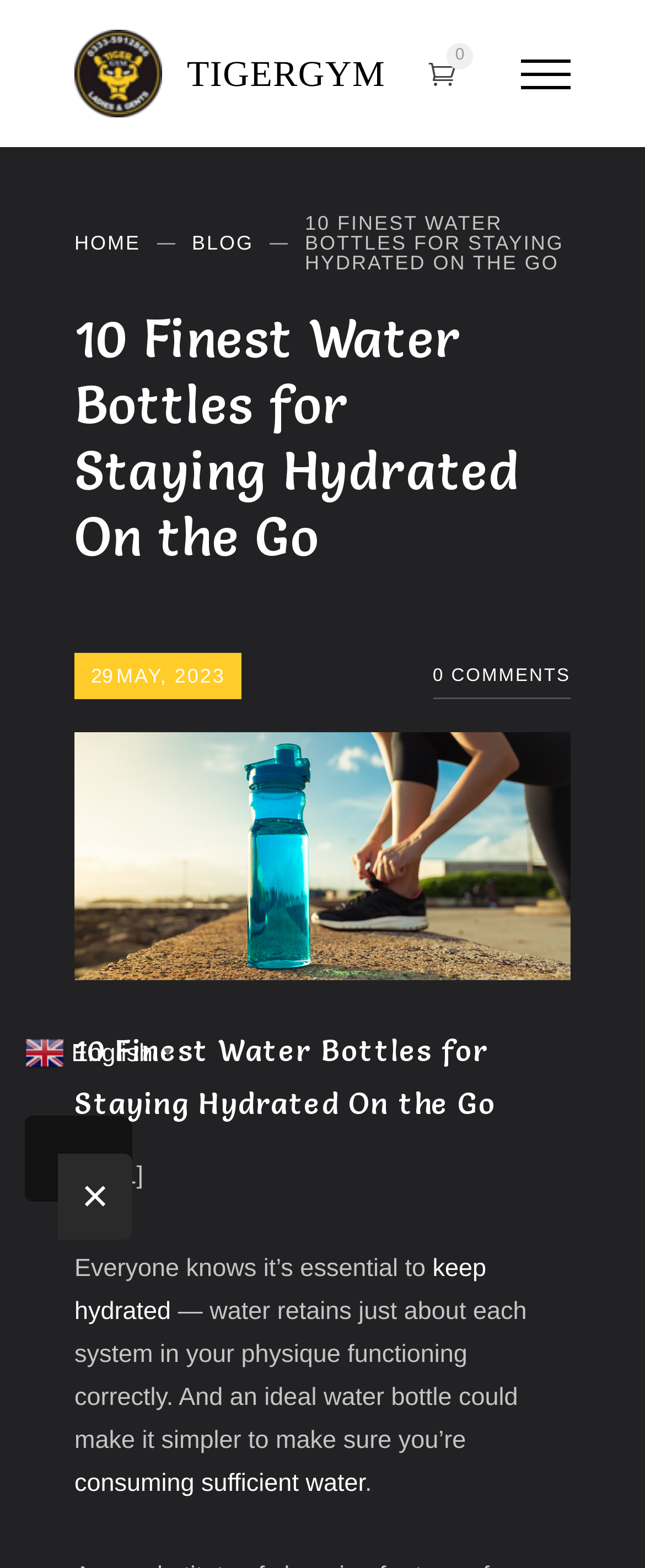What is the topic of the article?
Use the image to answer the question with a single word or phrase.

Water bottles